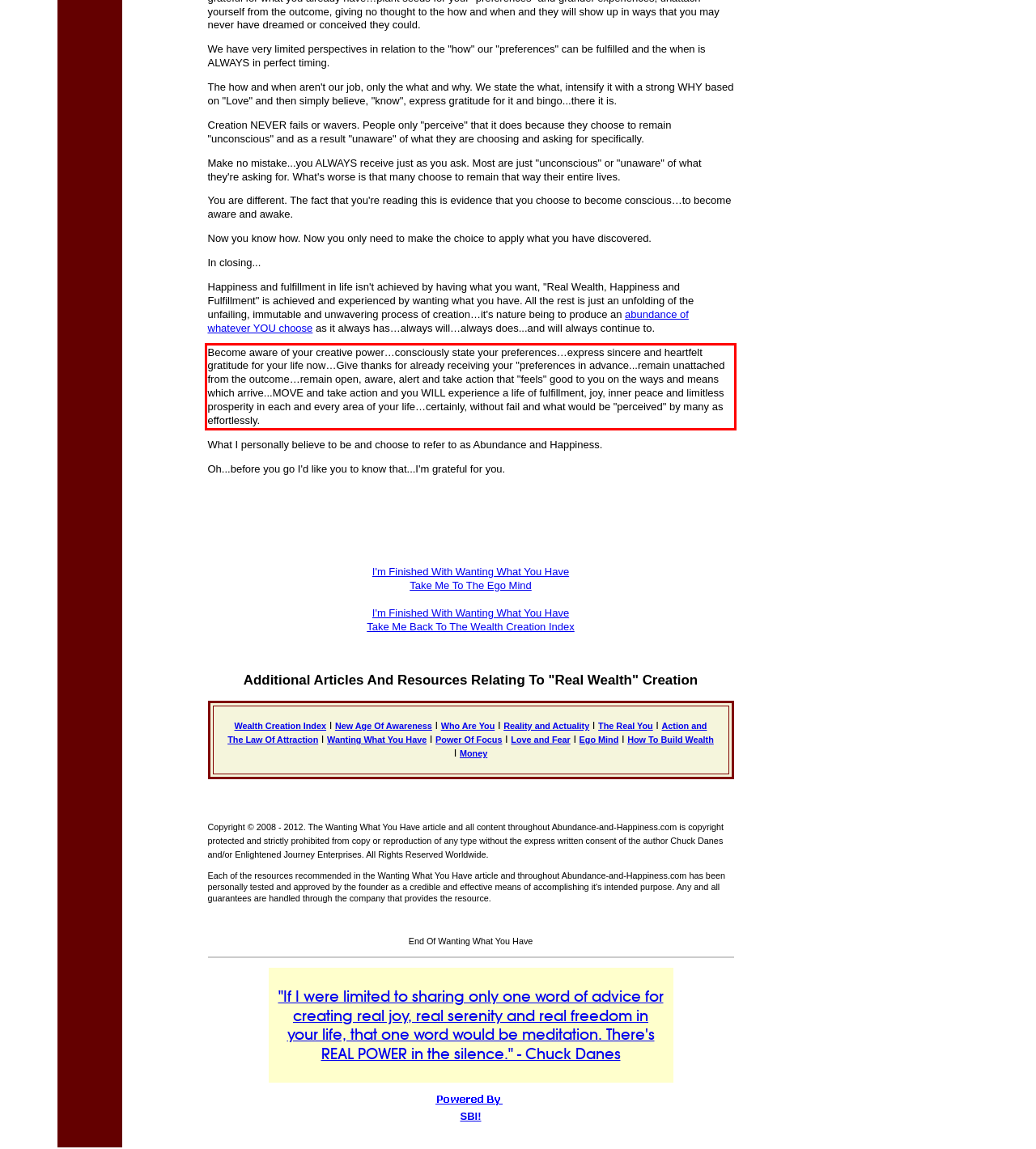You have a screenshot of a webpage with a UI element highlighted by a red bounding box. Use OCR to obtain the text within this highlighted area.

Become aware of your creative power…consciously state your preferences…express sincere and heartfelt gratitude for your life now…Give thanks for already receiving your "preferences in advance...remain unattached from the outcome…remain open, aware, alert and take action that "feels" good to you on the ways and means which arrive...MOVE and take action and you WILL experience a life of fulfillment, joy, inner peace and limitless prosperity in each and every area of your life…certainly, without fail and what would be "perceived" by many as effortlessly.